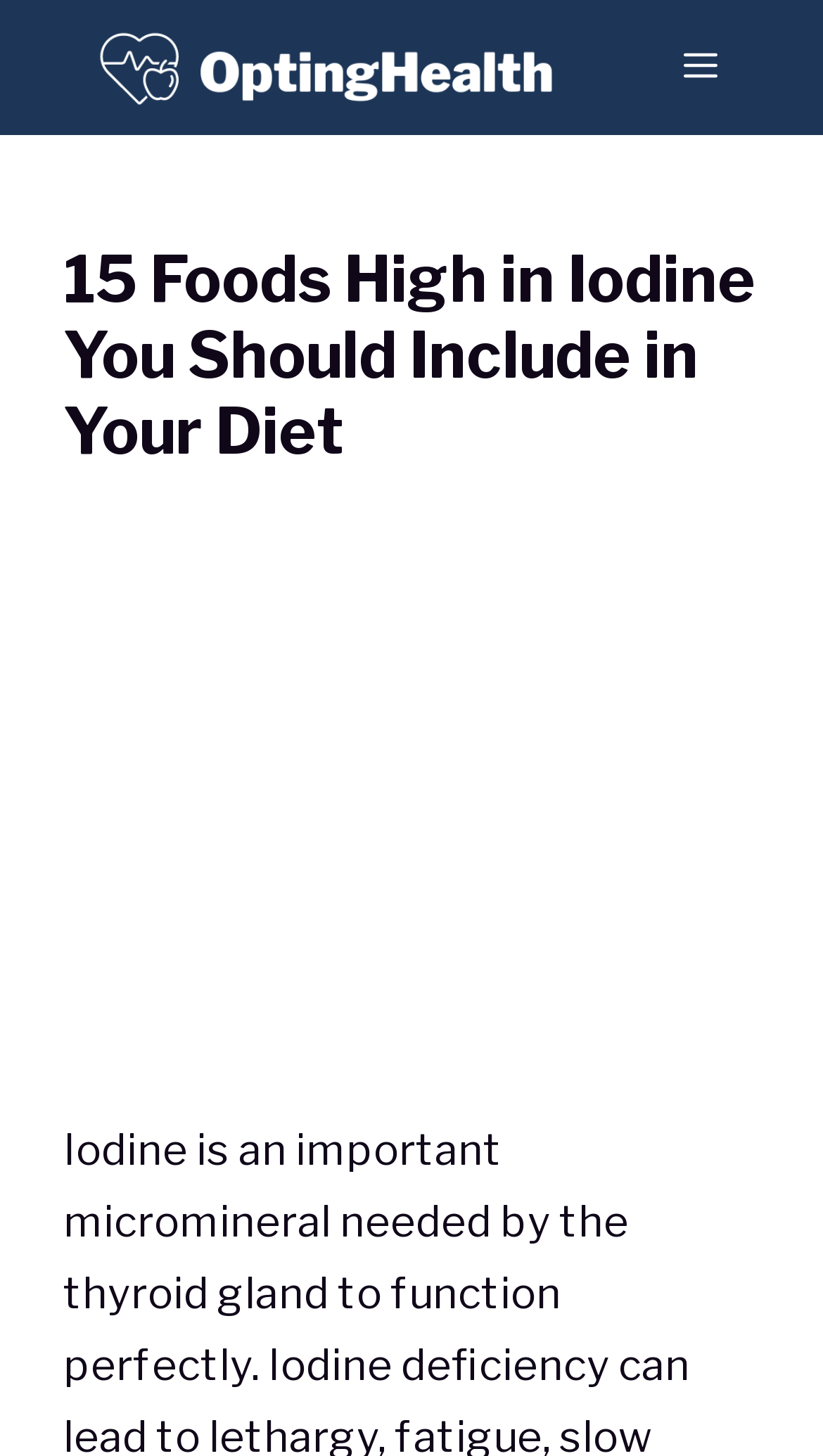Provide the bounding box coordinates of the UI element this sentence describes: "Menu".

[0.779, 0.003, 0.923, 0.09]